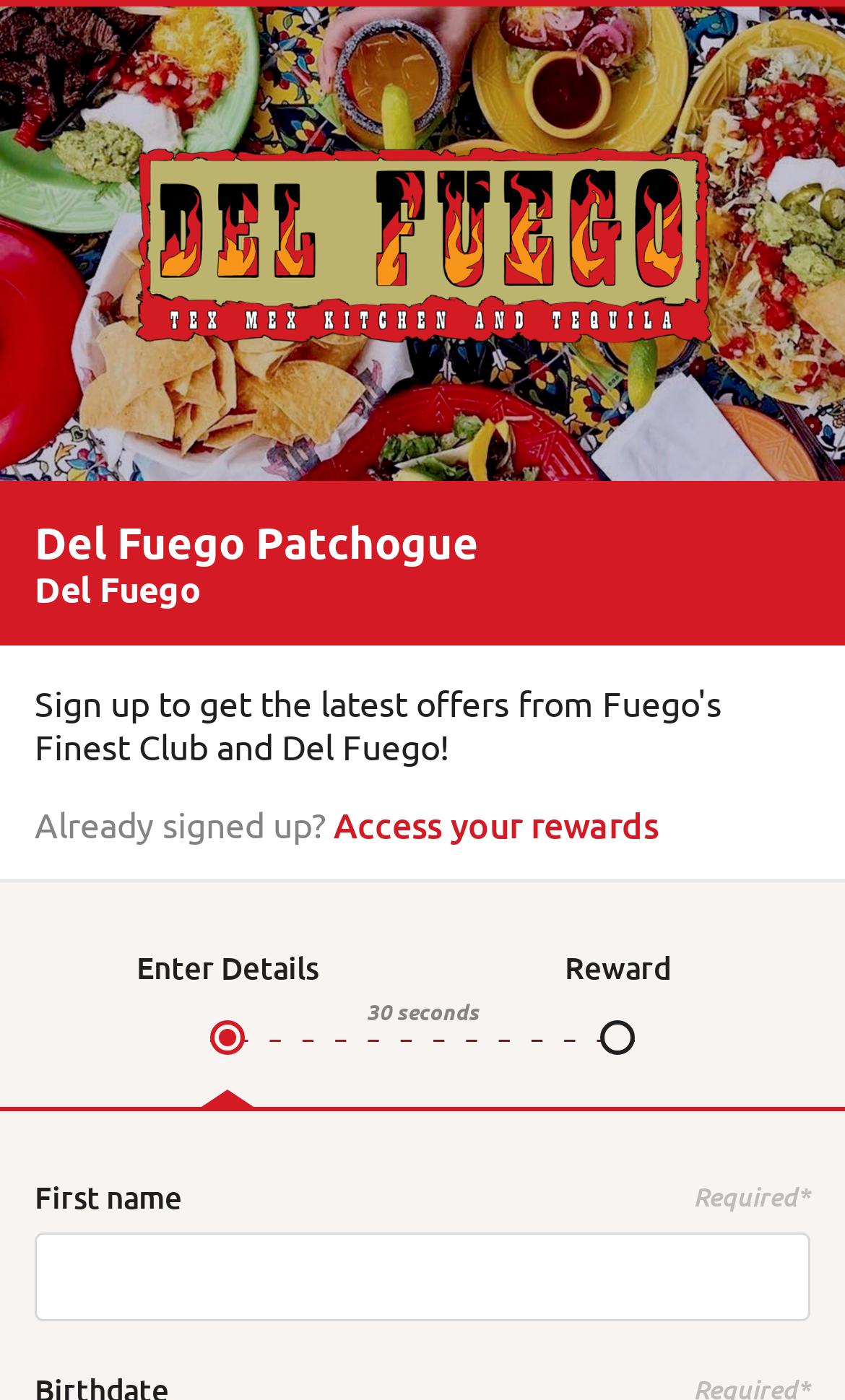What is the second part of the heading? Examine the screenshot and reply using just one word or a brief phrase.

Patchogue